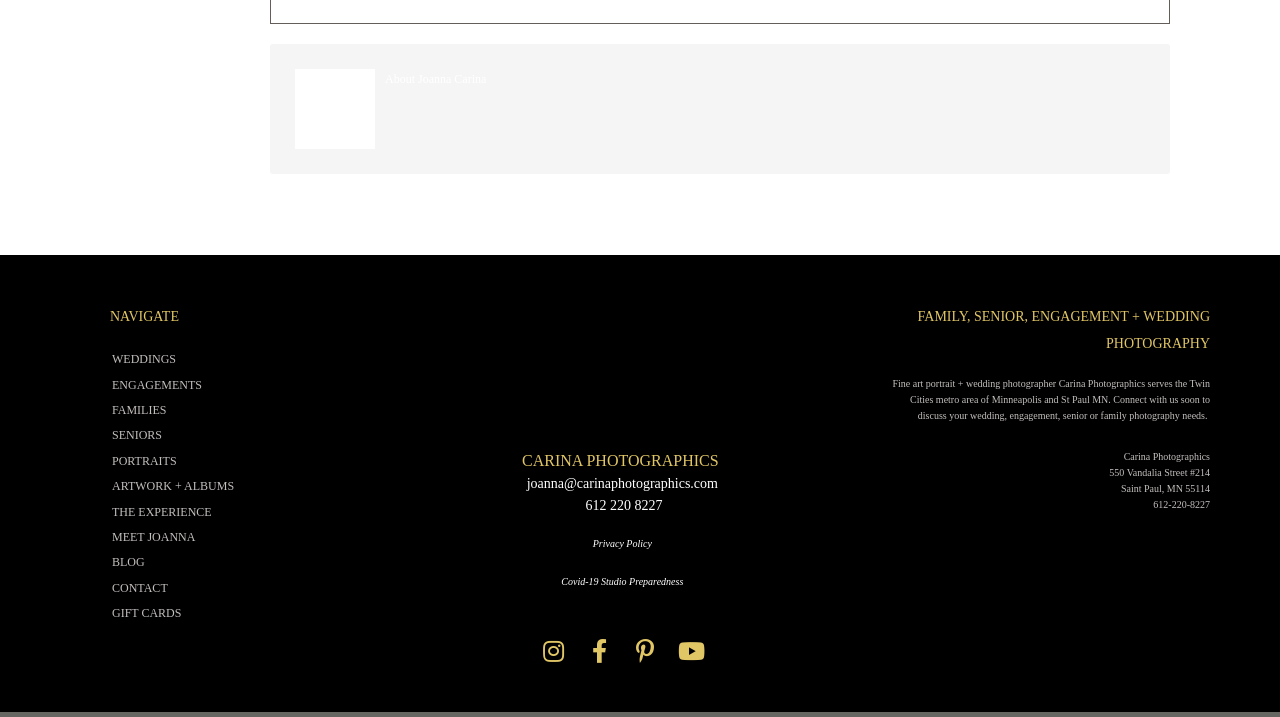Please specify the bounding box coordinates of the element that should be clicked to execute the given instruction: 'Click on Privacy Policy'. Ensure the coordinates are four float numbers between 0 and 1, expressed as [left, top, right, bottom].

[0.463, 0.746, 0.509, 0.767]